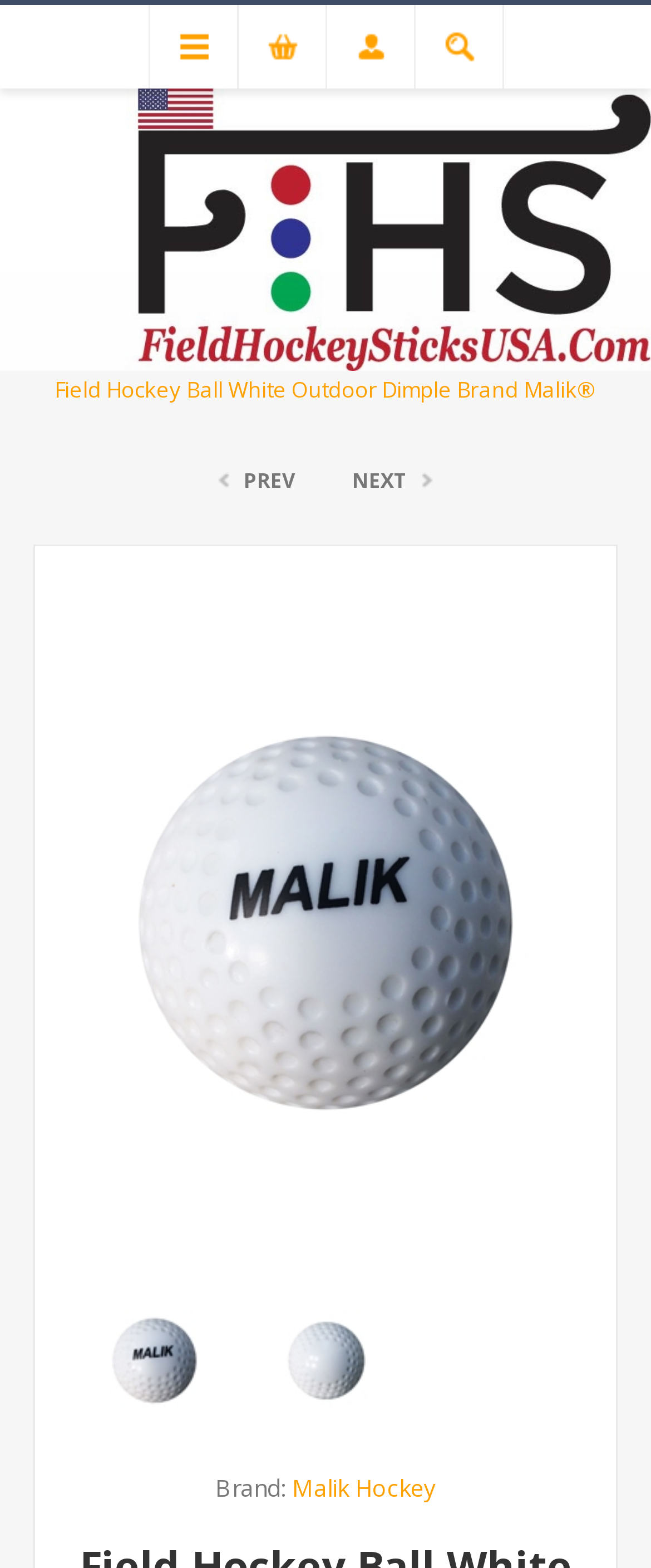Please locate the bounding box coordinates of the element that should be clicked to complete the given instruction: "Visit Field Hockey Sticks USA website".

[0.0, 0.056, 1.0, 0.236]